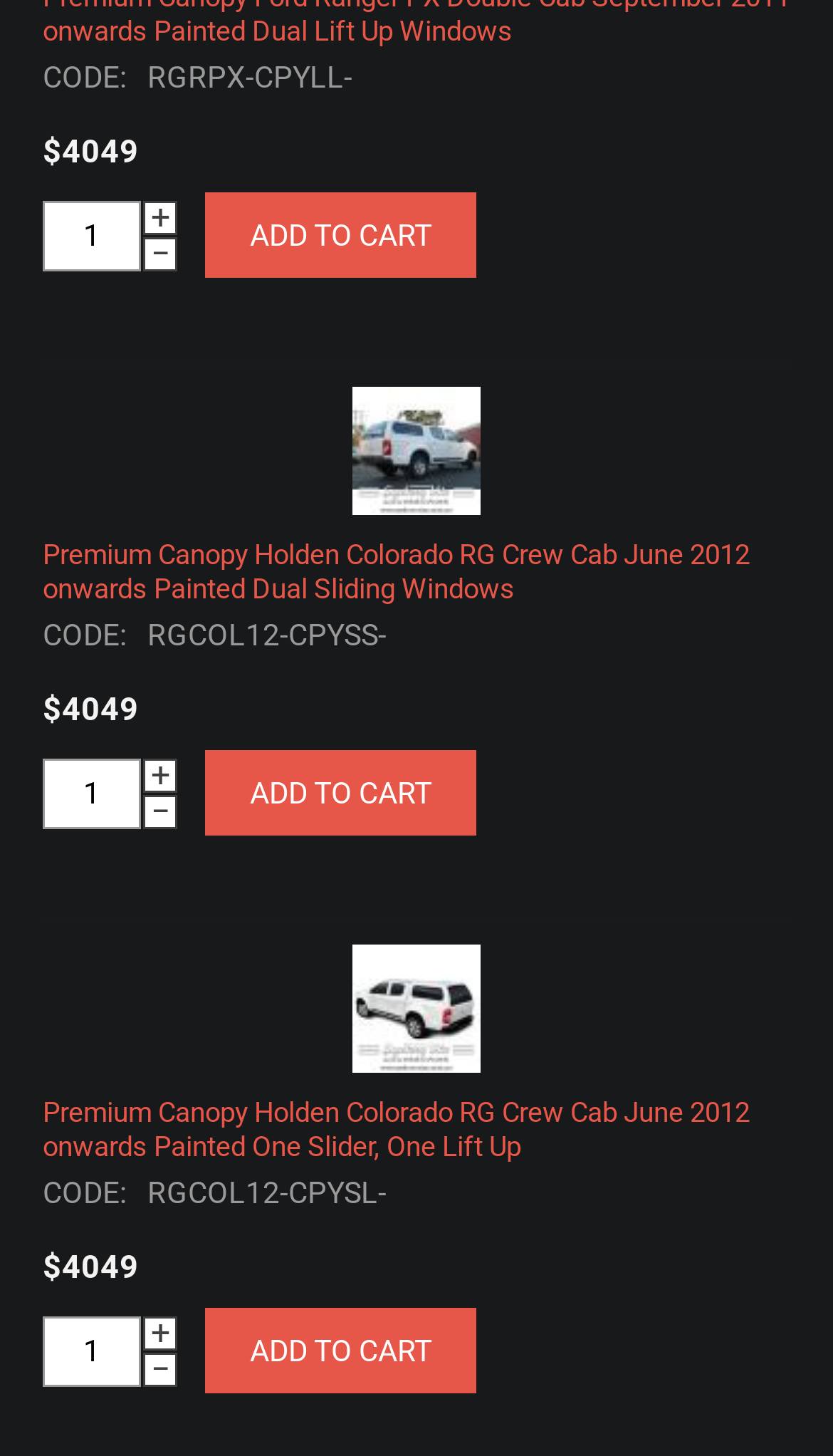Please locate the bounding box coordinates of the element that needs to be clicked to achieve the following instruction: "View builds of nunit2". The coordinates should be four float numbers between 0 and 1, i.e., [left, top, right, bottom].

None